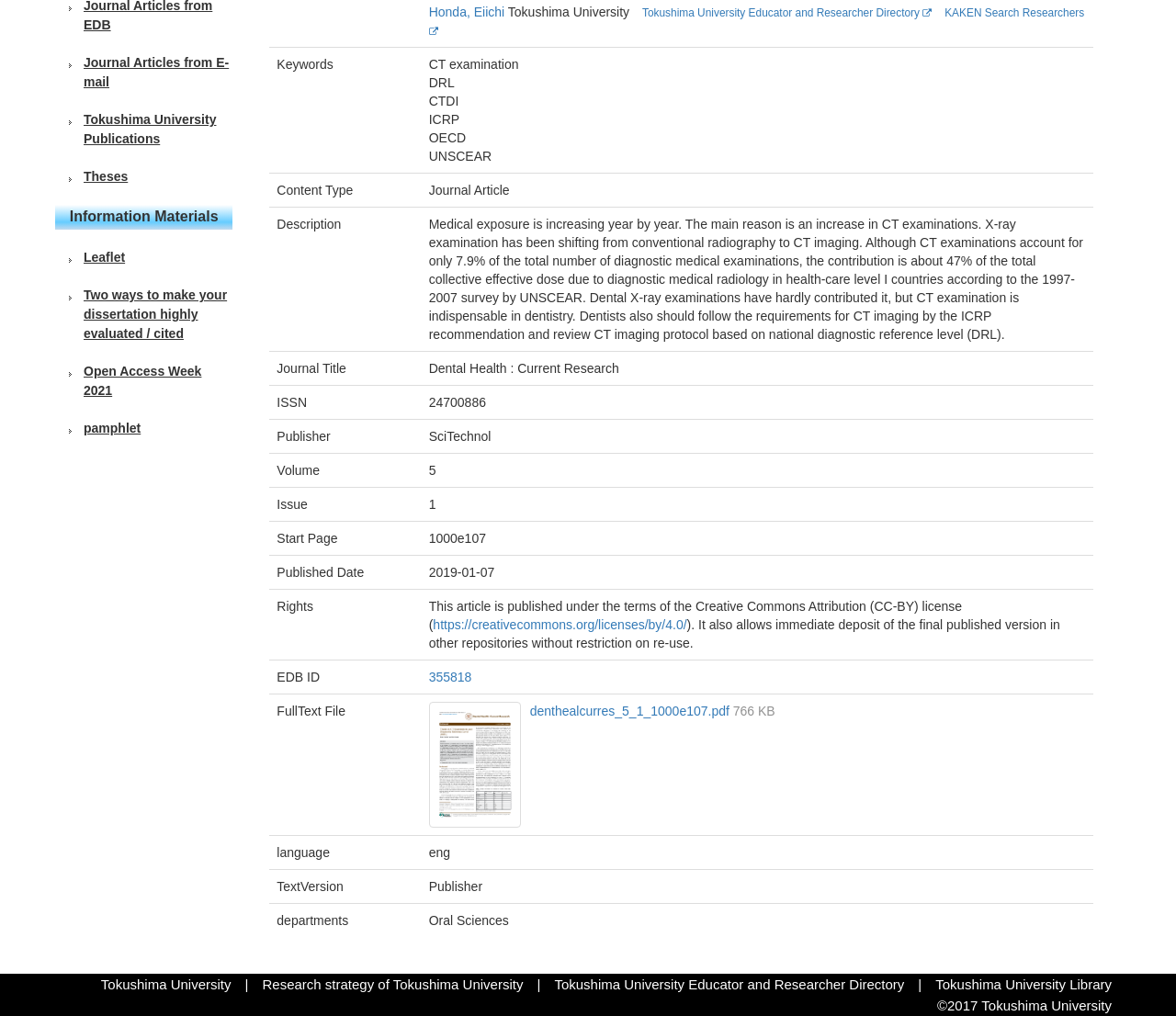Find the bounding box of the element with the following description: "355818". The coordinates must be four float numbers between 0 and 1, formatted as [left, top, right, bottom].

[0.365, 0.659, 0.401, 0.674]